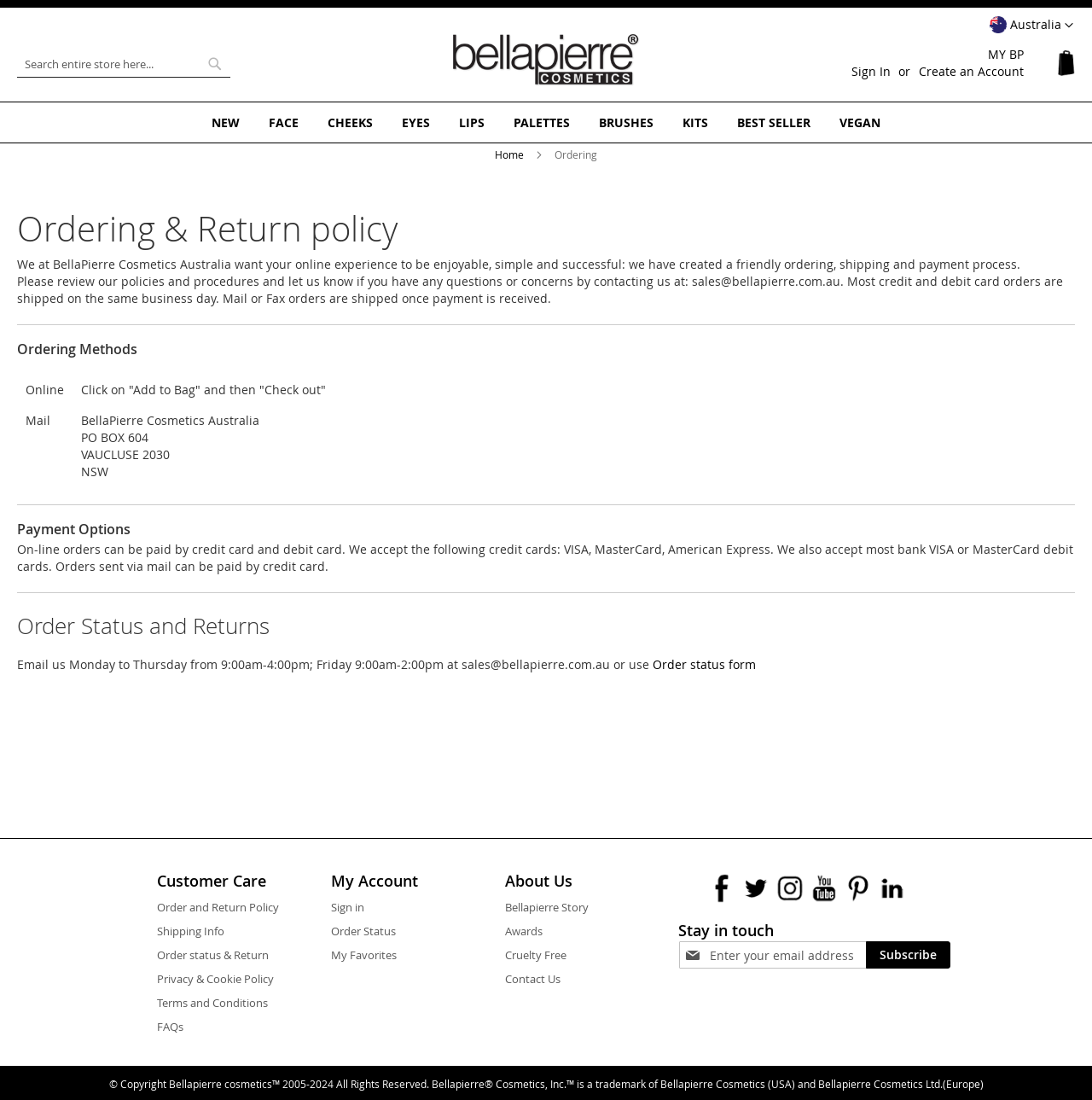Locate the bounding box coordinates of the clickable part needed for the task: "Select country".

[0.9, 0.015, 0.989, 0.032]